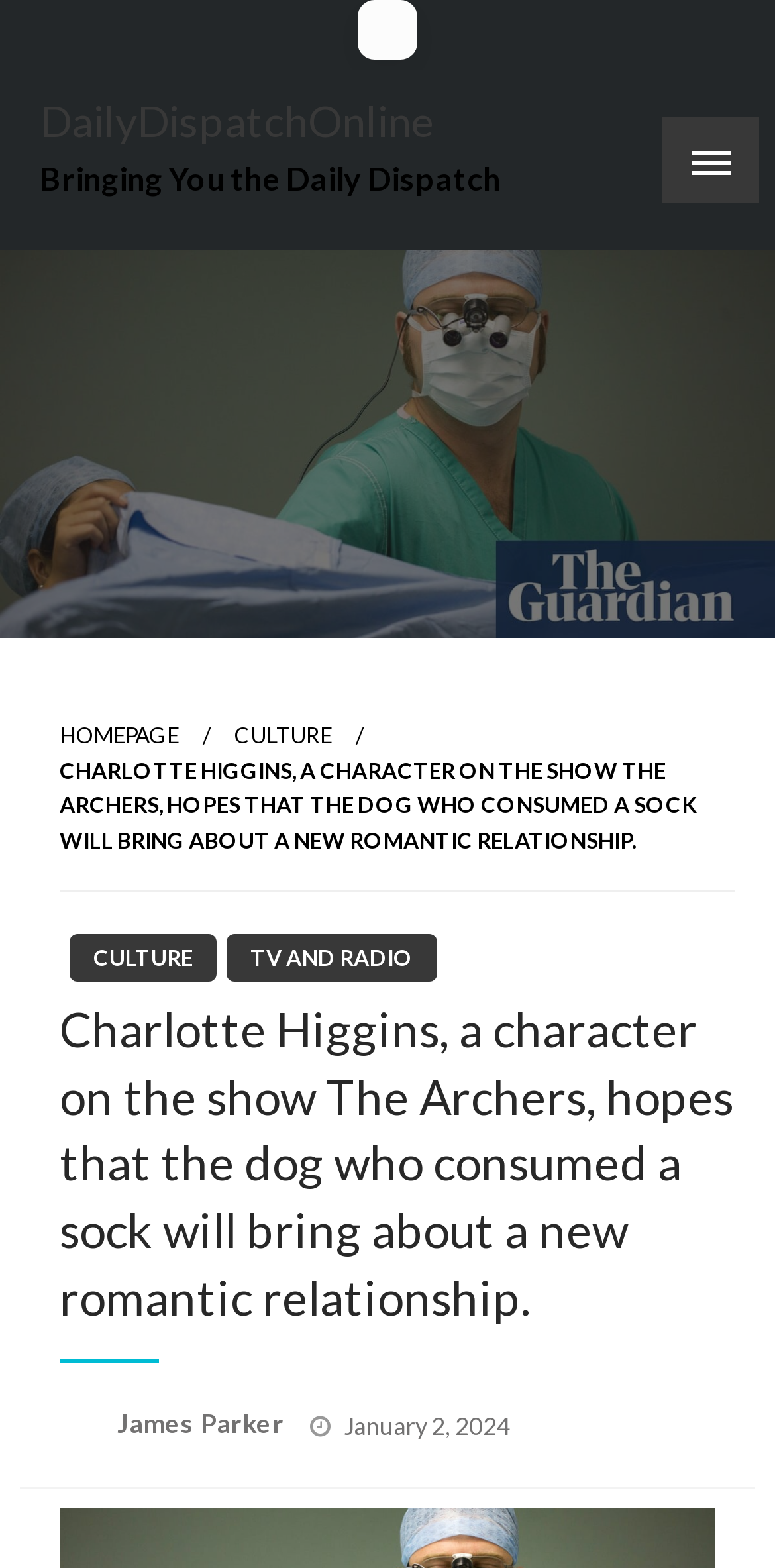What is the name of the character on the show The Archers?
Give a one-word or short-phrase answer derived from the screenshot.

Charlotte Higgins